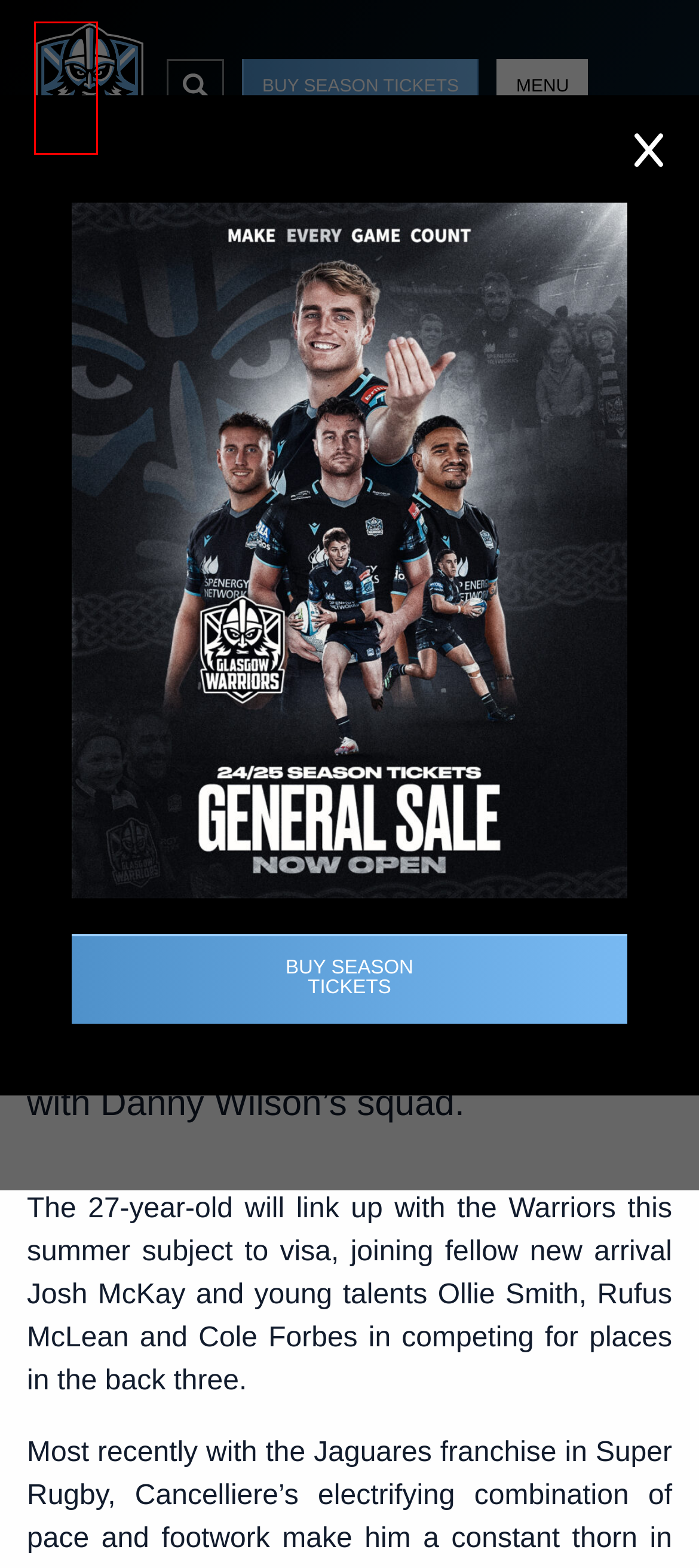You have a screenshot of a webpage with a red bounding box around an element. Identify the webpage description that best fits the new page that appears after clicking the selected element in the red bounding box. Here are the candidates:
A. Home - Glasgow Warriors
B. Glasgow Warriors 38-26 Zebre Parma - Glasgow Warriors
C. Glasgow Warriors confirm 2023/24 leavers - Glasgow Warriors
D. Privacy & Cookies Policy - Glasgow Warriors
E. TERMS OF USE - Glasgow Warriors
F. Steyn returns for quarter-final showdown as Turner set for century - Glasgow Warriors
G. News - Glasgow Warriors
H. What's On | DHL Stormers - Glasgow Warriors

A